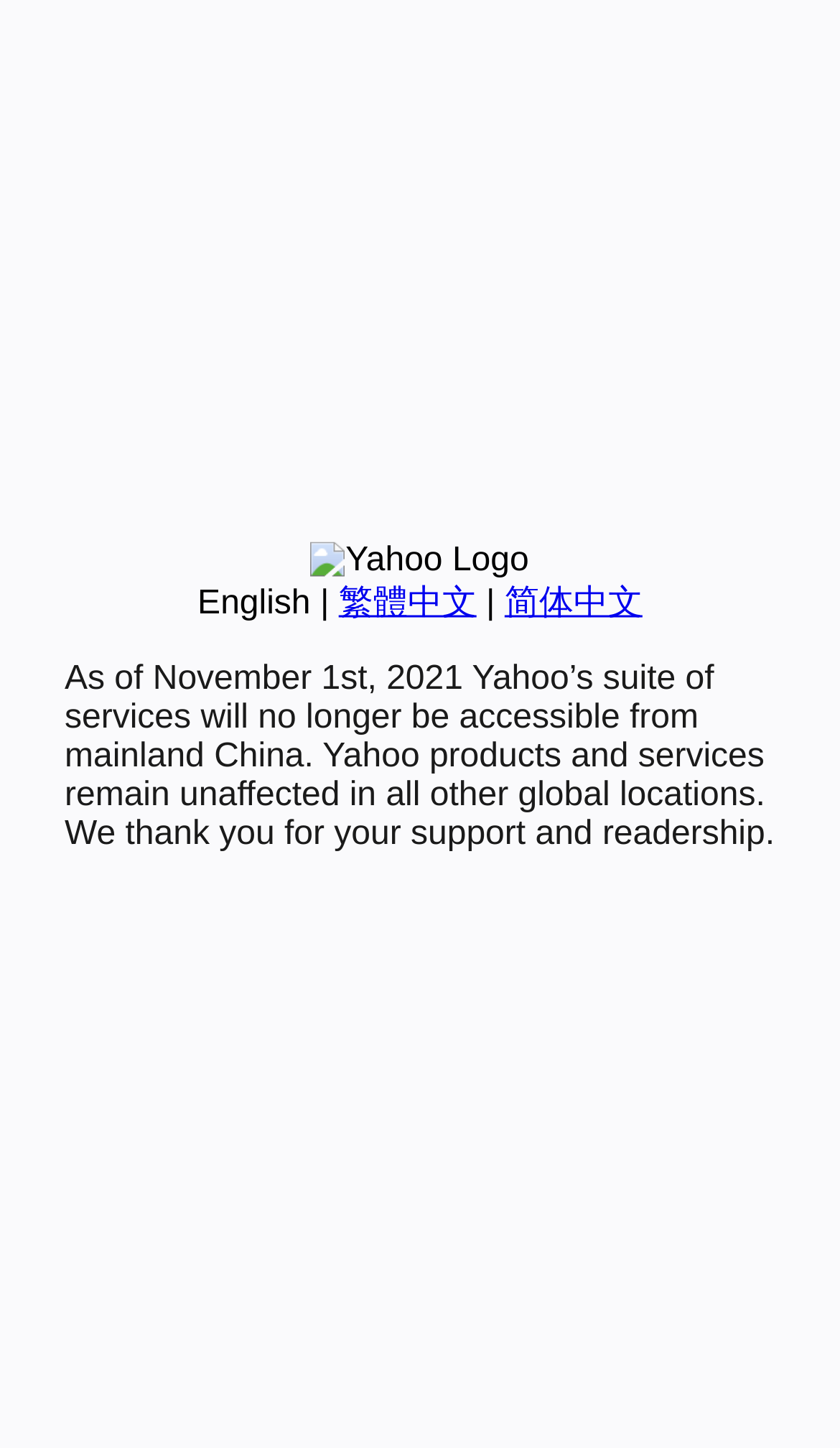Extract the bounding box coordinates for the HTML element that matches this description: "繁體中文". The coordinates should be four float numbers between 0 and 1, i.e., [left, top, right, bottom].

[0.403, 0.404, 0.567, 0.429]